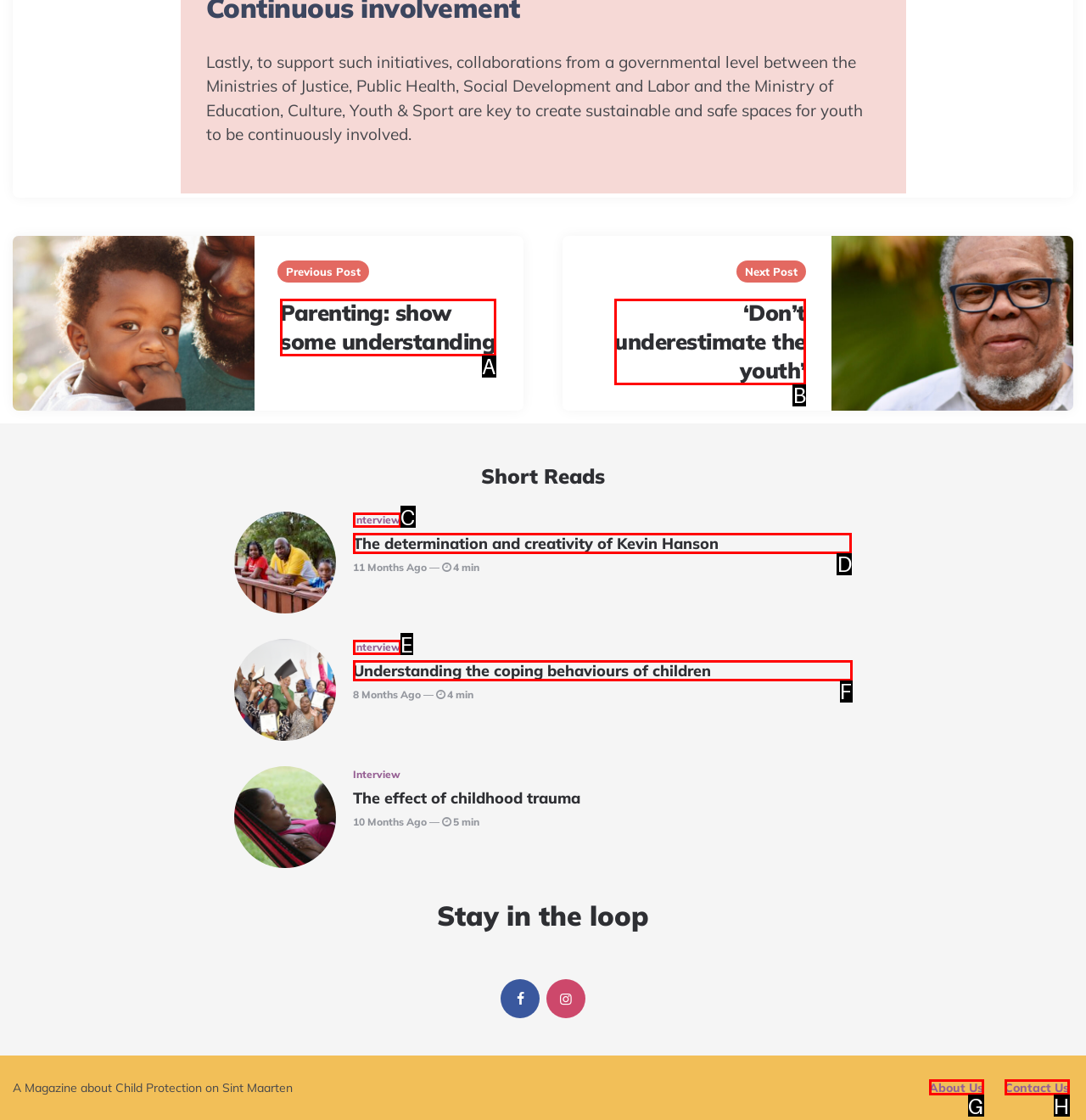Identify the correct HTML element to click to accomplish this task: Read 'The determination and creativity of Kevin Hanson'
Respond with the letter corresponding to the correct choice.

D